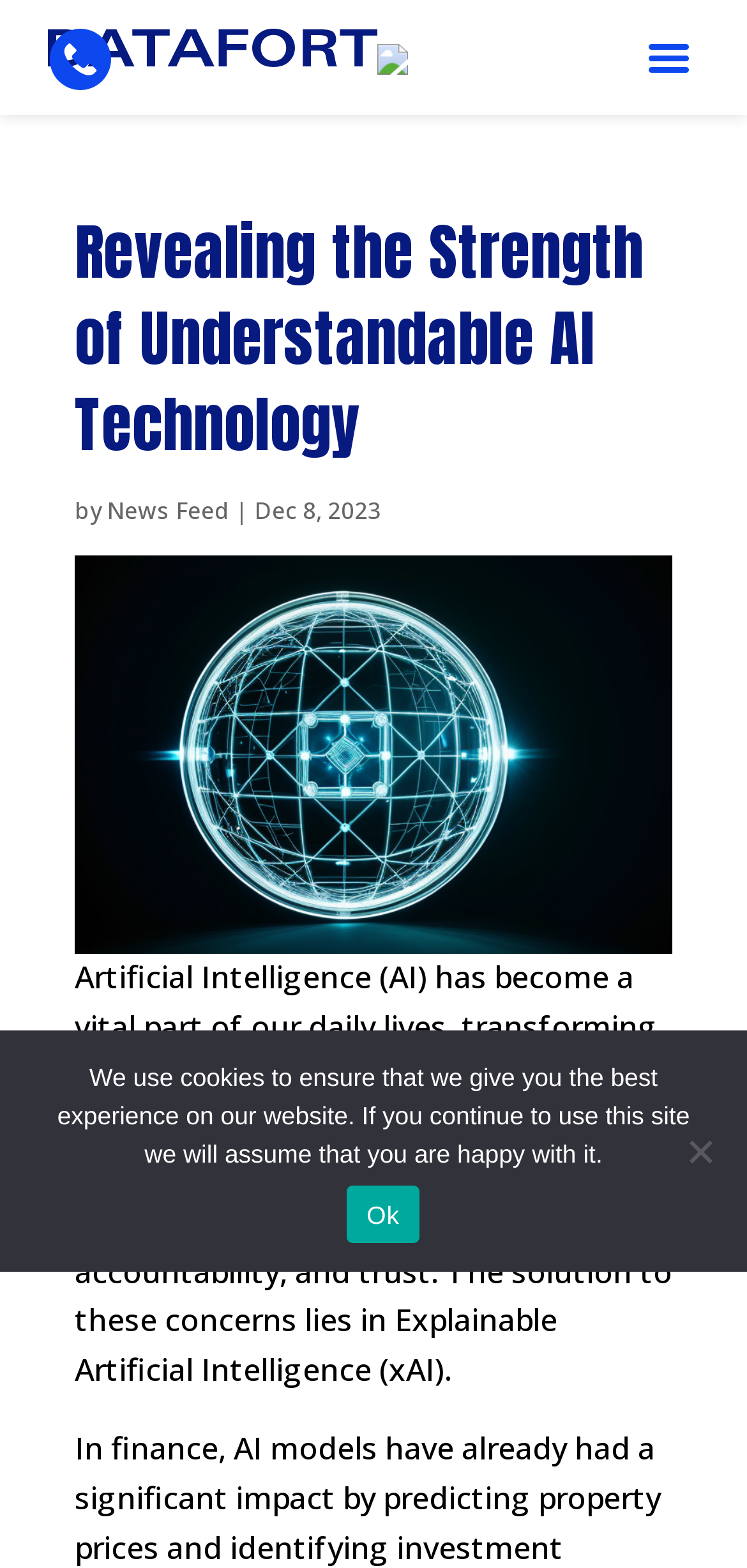Determine the bounding box of the UI component based on this description: "News Feed". The bounding box coordinates should be four float values between 0 and 1, i.e., [left, top, right, bottom].

[0.144, 0.316, 0.308, 0.336]